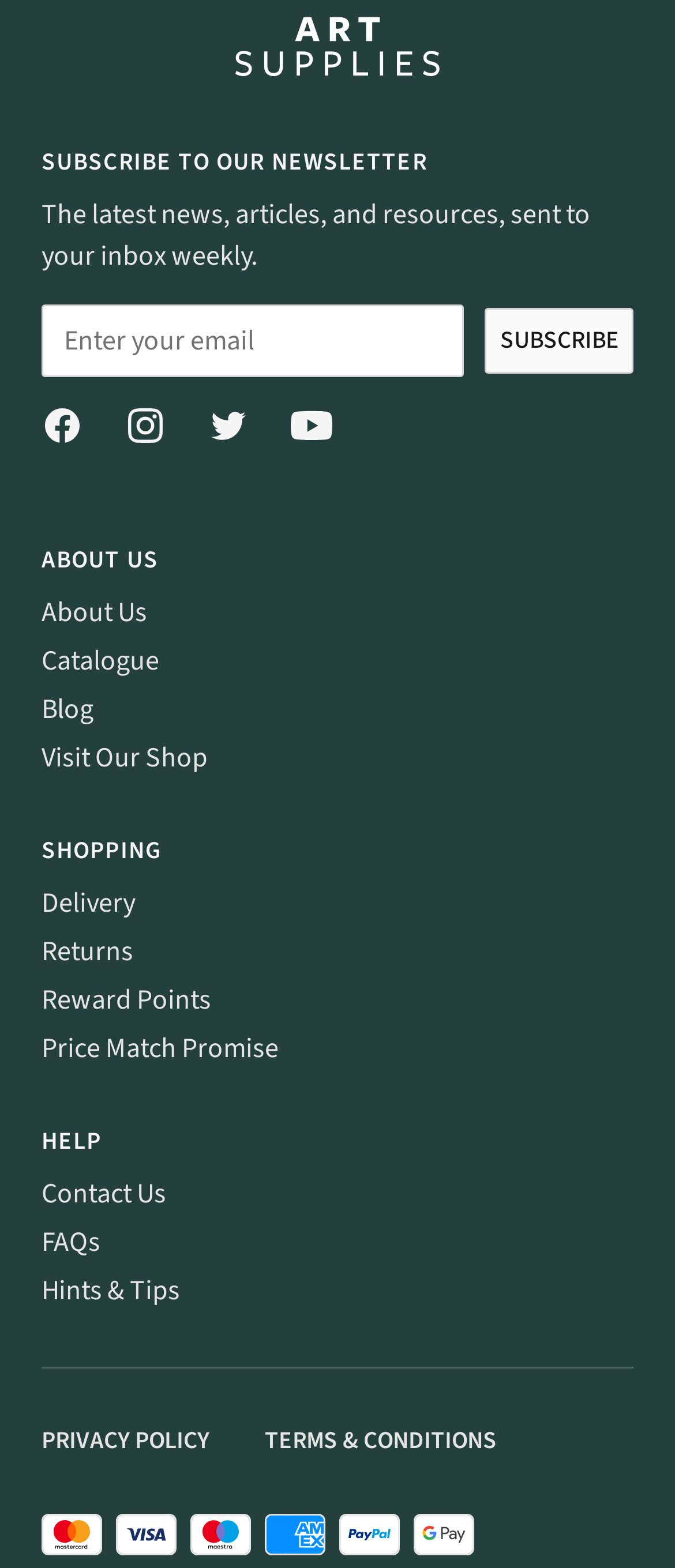Please answer the following query using a single word or phrase: 
What is the purpose of the textbox?

Email address